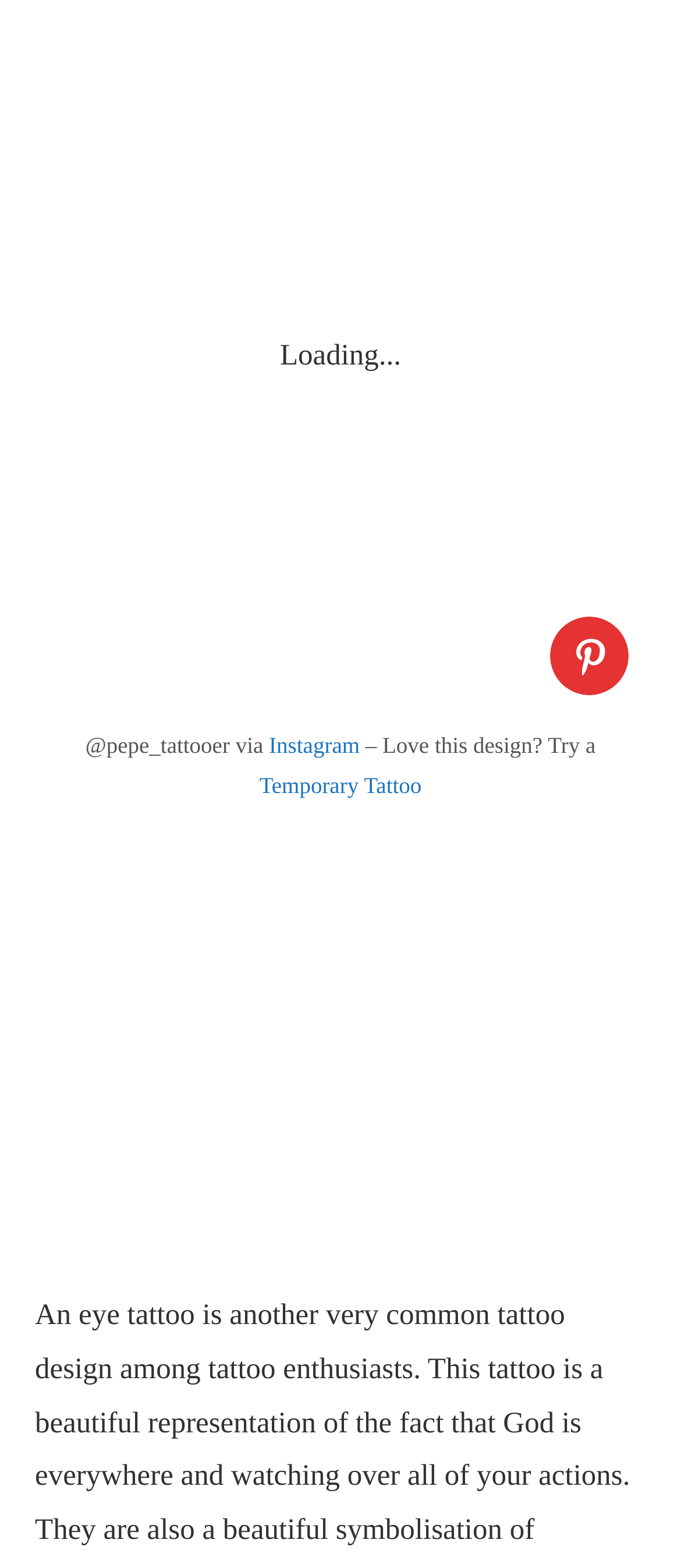What can you try if you love the design?
Using the image, give a concise answer in the form of a single word or short phrase.

Temporary Tattoo